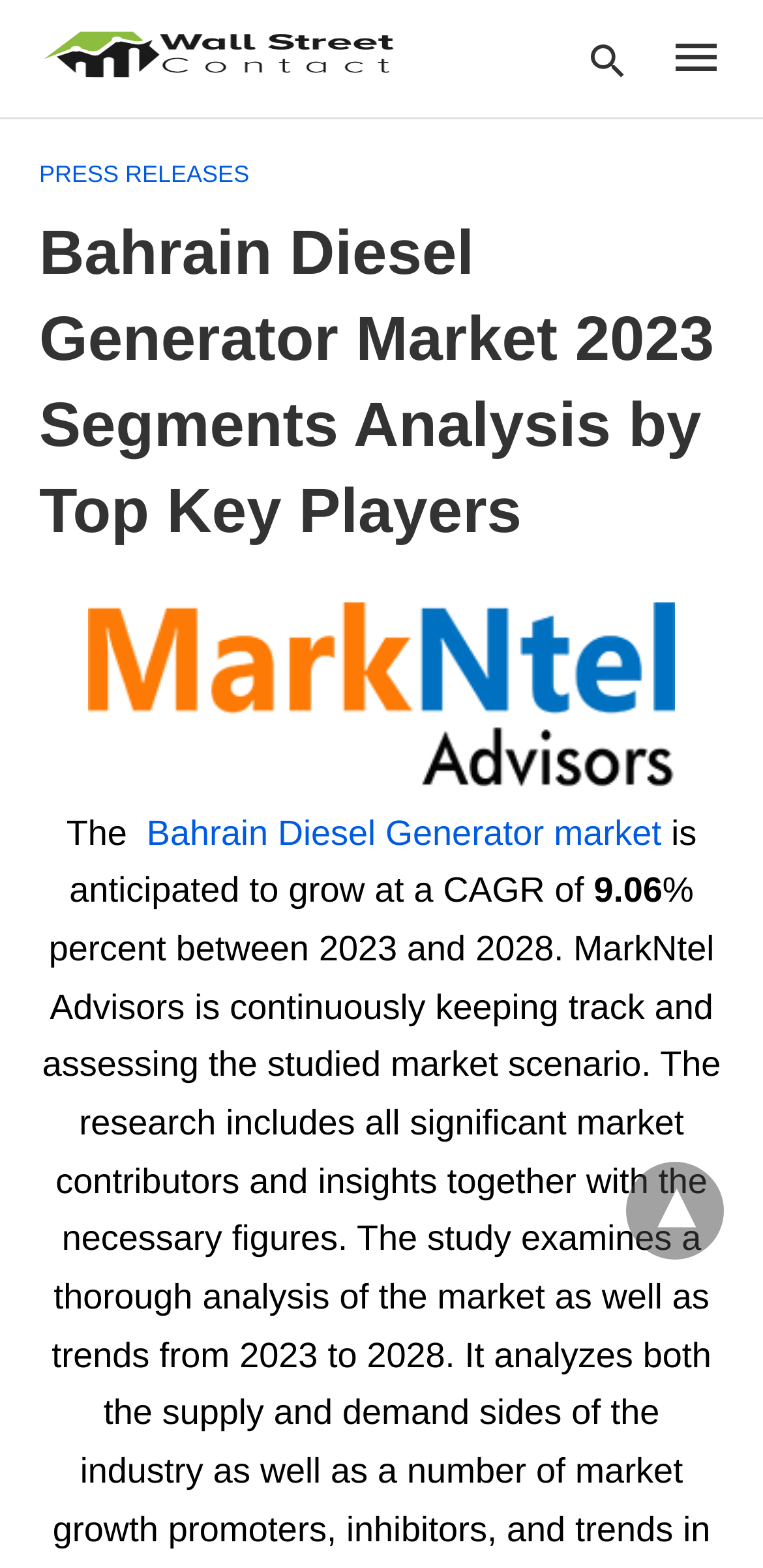Provide a thorough description of the webpage you see.

The webpage appears to be a market analysis report for the Bahrain Diesel Generator market. At the top, there is a link to "Wall Street Contact" and an icon represented by "\ue8b6". Below these elements, there is a search bar with a label "Type your query" and a description "Type your search query and hit enter:". 

On the left side, there is a section labeled "PRESS RELEASES". The main content of the webpage is a heading that reads "Bahrain Diesel Generator Market 2023 Segments Analysis by Top Key Players". Below this heading, there is a paragraph of text that starts with "The" and contains a link to "Bahrain Diesel Generator market", followed by the text "is anticipated to grow at a CAGR of" and the percentage "9.06". 

At the bottom right corner, there is a dropdown icon represented by "▾". Overall, the webpage seems to be providing an analysis of the Bahrain Diesel Generator market, with a focus on its growth rate and key players.